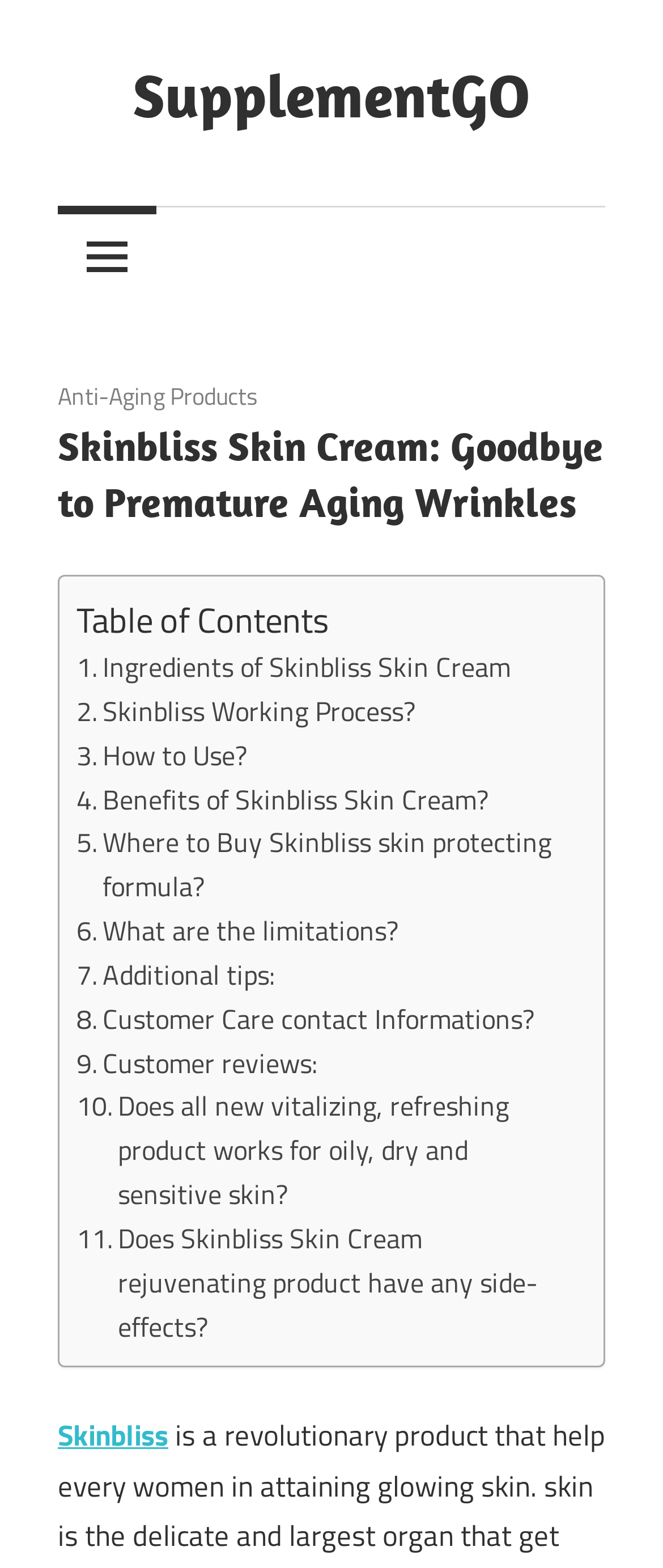Identify the bounding box coordinates of the specific part of the webpage to click to complete this instruction: "Click on the 'SupplementGO' link".

[0.2, 0.036, 0.8, 0.084]